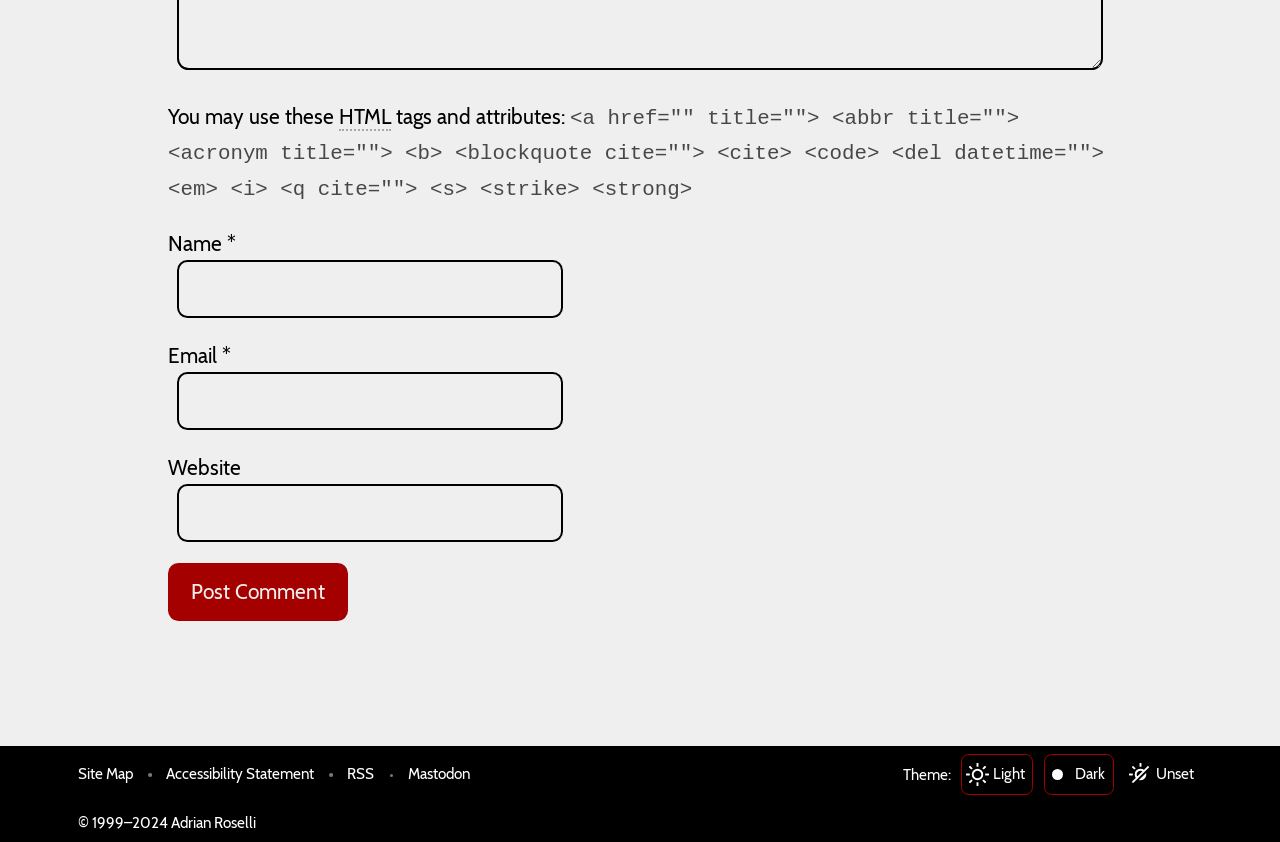Please identify the bounding box coordinates of the clickable region that I should interact with to perform the following instruction: "Enter your website". The coordinates should be expressed as four float numbers between 0 and 1, i.e., [left, top, right, bottom].

[0.139, 0.575, 0.44, 0.644]